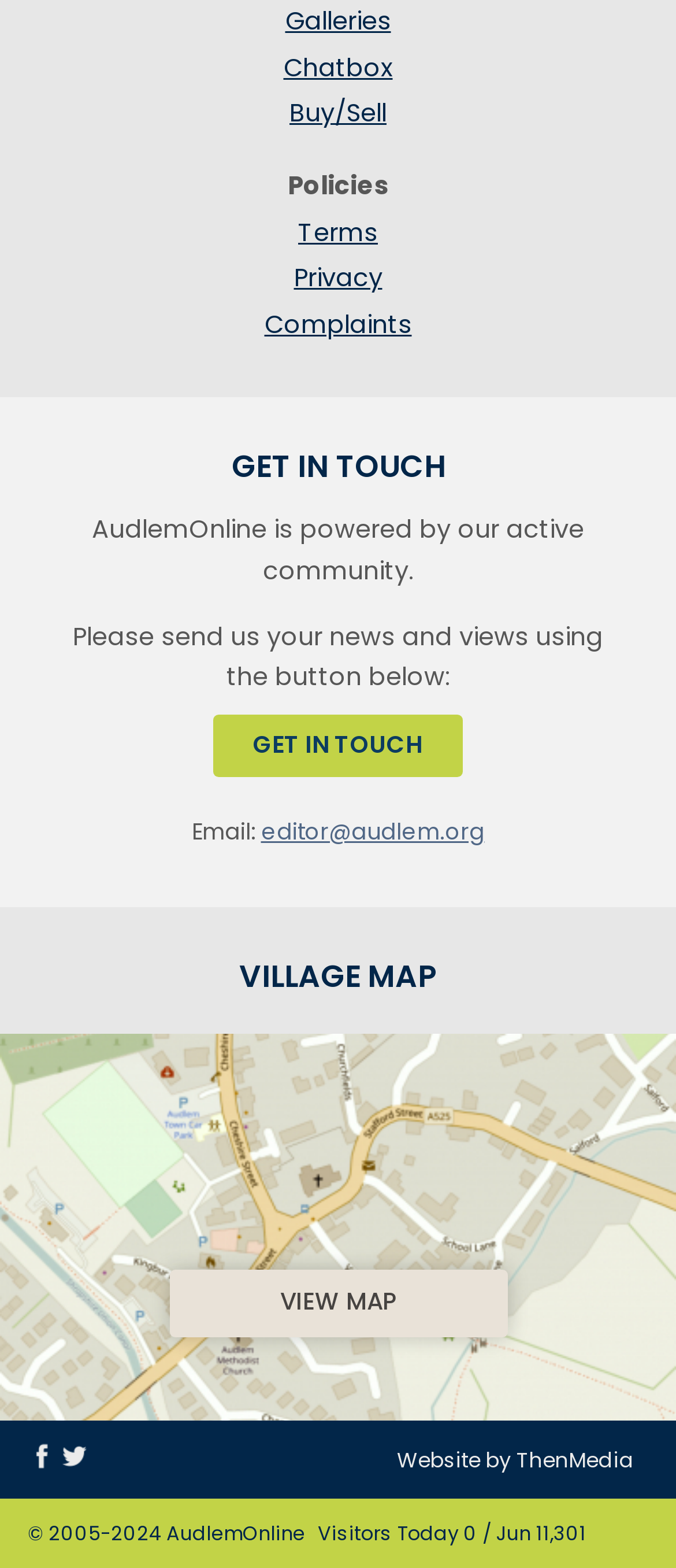Determine the bounding box coordinates (top-left x, top-left y, bottom-right x, bottom-right y) of the UI element described in the following text: Website by ThenMedia

[0.587, 0.906, 0.938, 0.956]